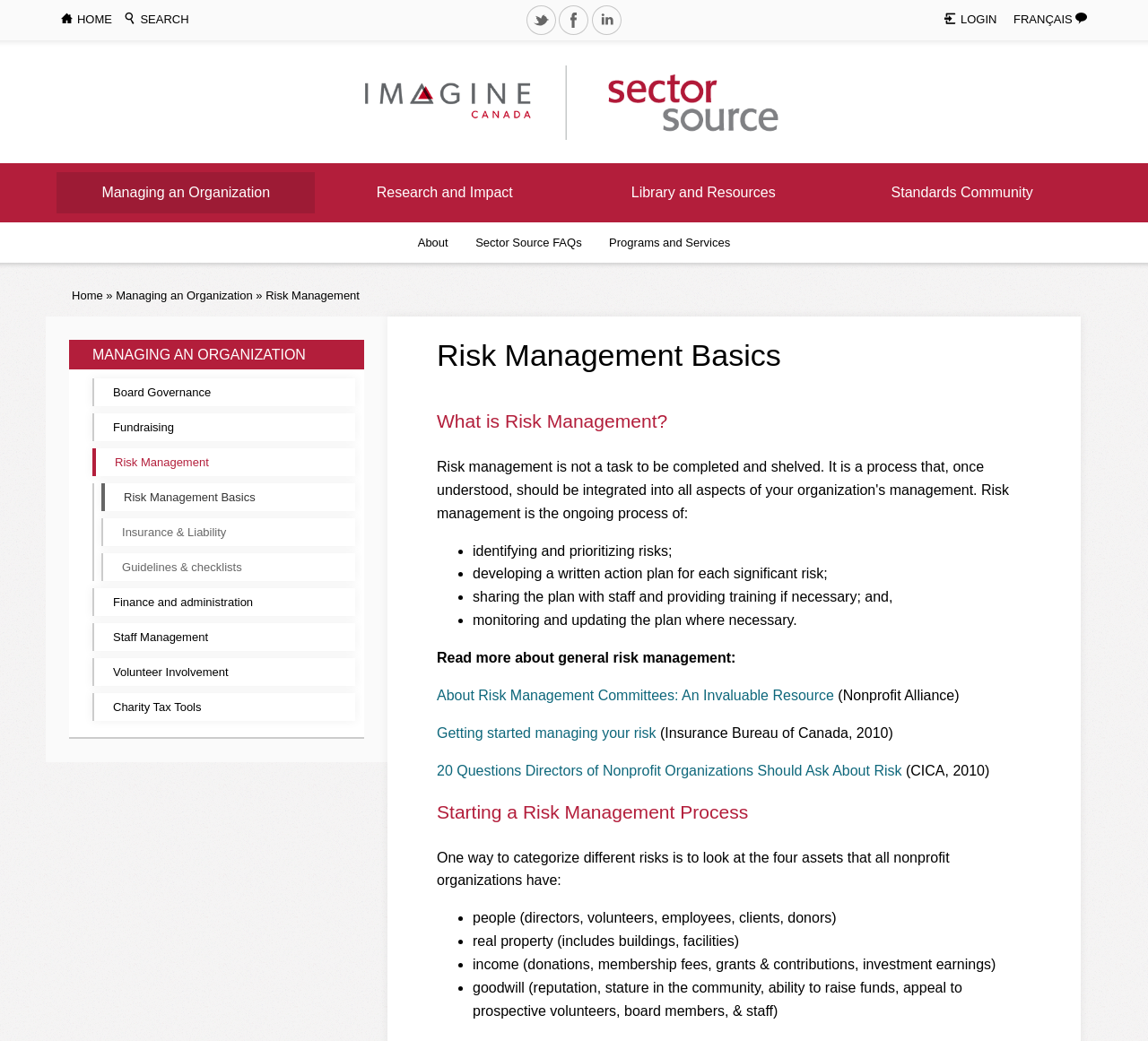How many links are there under 'MANAGING AN ORGANIZATION'?
Provide a well-explained and detailed answer to the question.

Under the heading 'MANAGING AN ORGANIZATION', there are seven links, which are 'Board Governance', 'Fundraising', 'Risk Management', 'Insurance & Liability', 'Guidelines & checklists', 'Finance and administration', and 'Staff Management'.